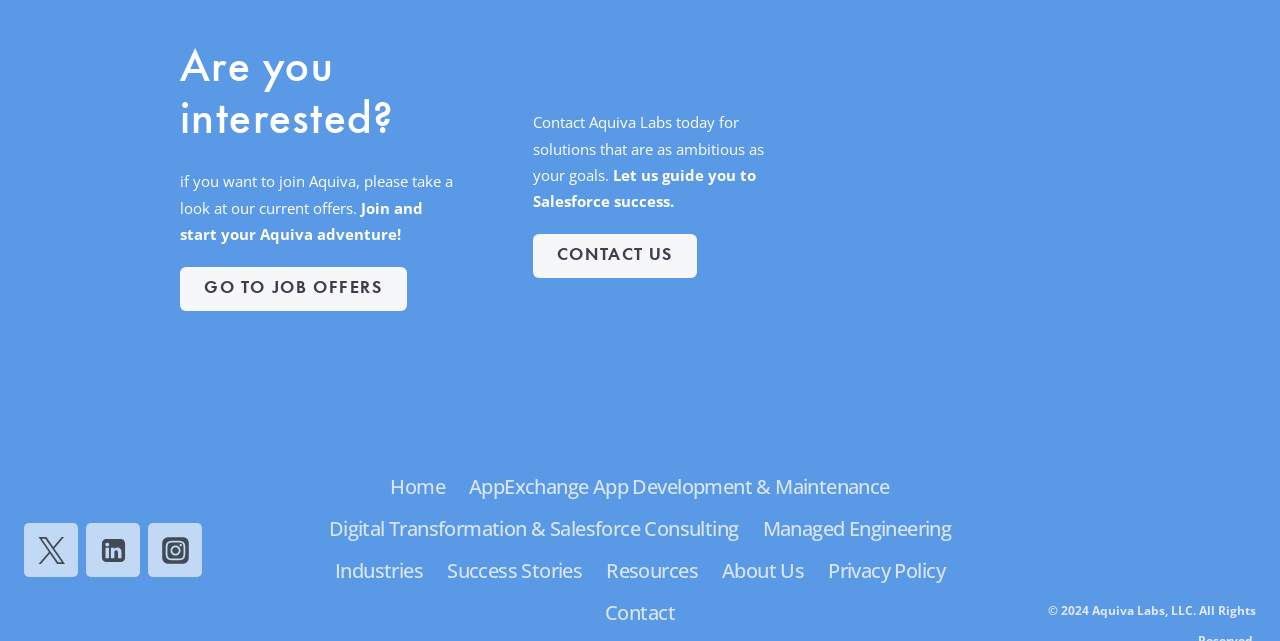What is the call-to-action on the top-right section?
Please provide a single word or phrase as your answer based on the screenshot.

Join and start your Aquiva adventure!